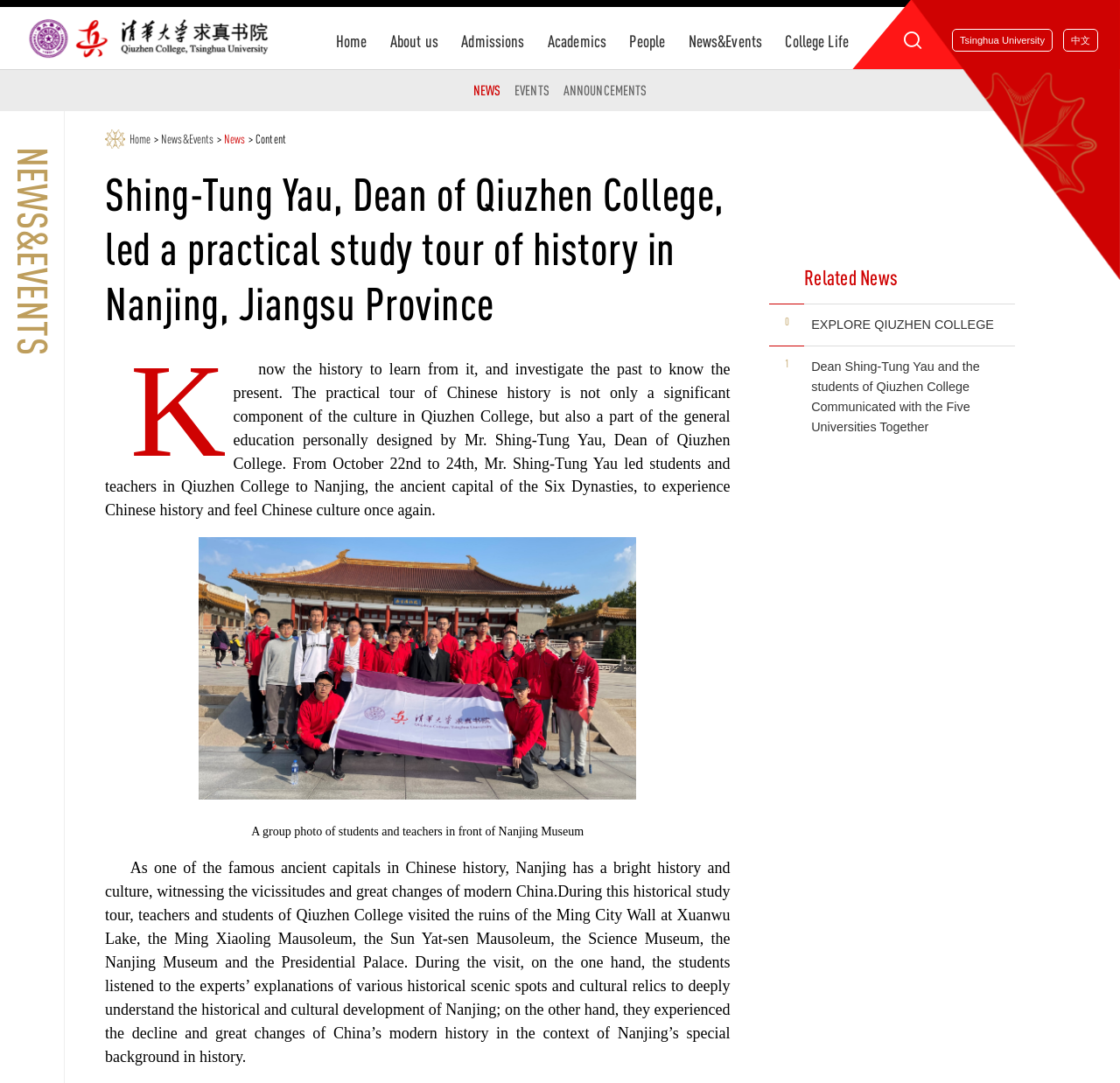What is the purpose of the practical study tour?
From the image, respond using a single word or phrase.

To learn from history